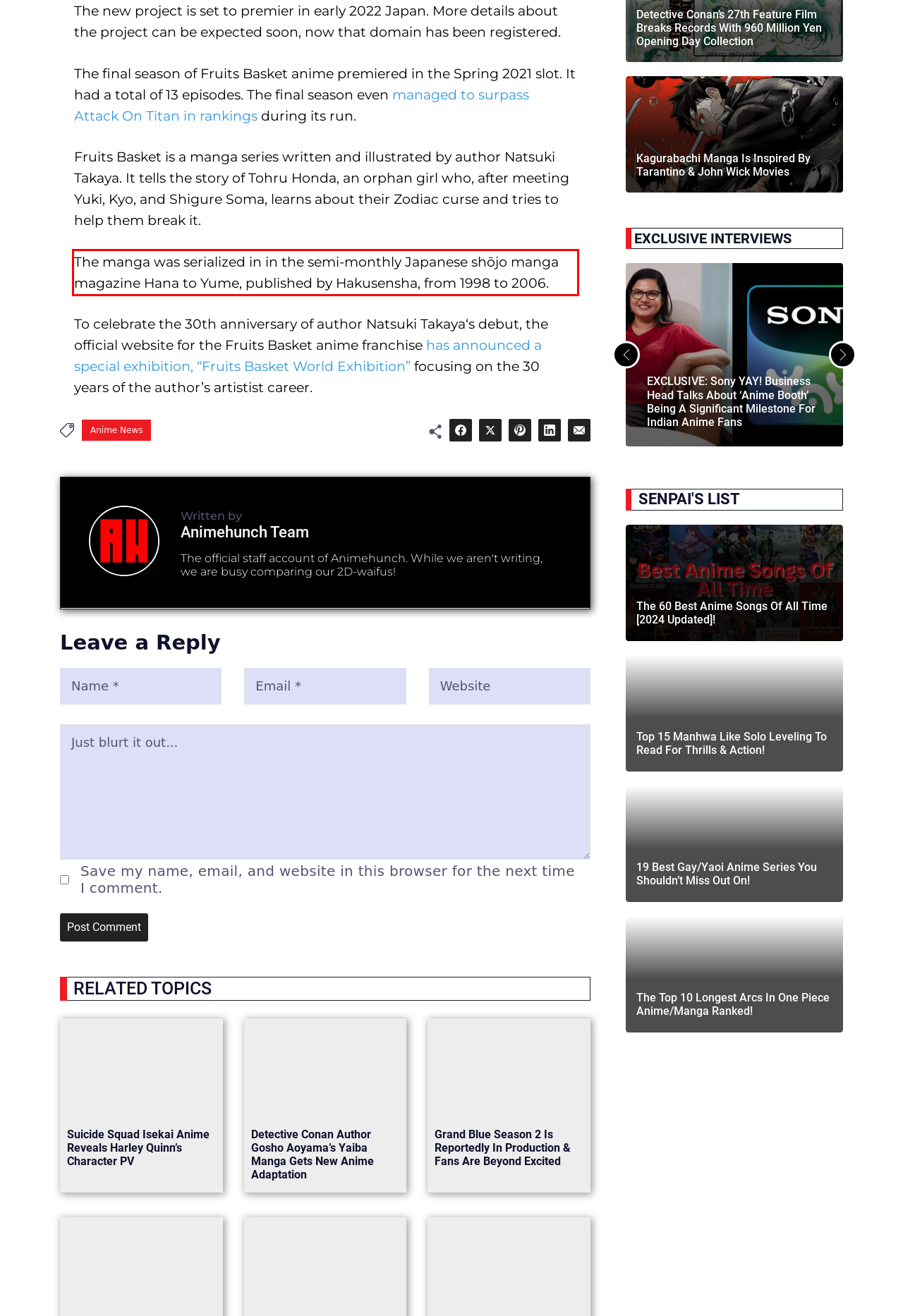In the given screenshot, locate the red bounding box and extract the text content from within it.

The manga was serialized in in the semi-monthly Japanese shōjo manga magazine Hana to Yume, published by Hakusensha, from 1998 to 2006.